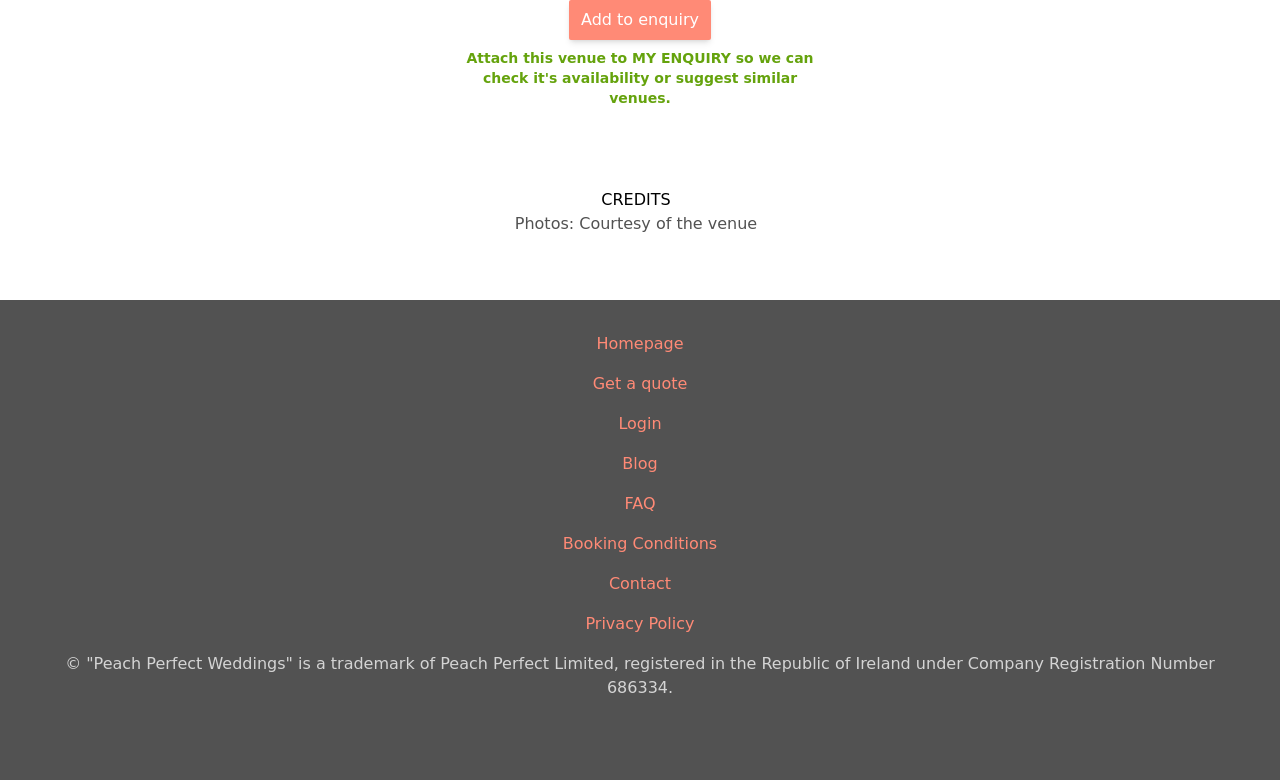Please specify the bounding box coordinates of the clickable region necessary for completing the following instruction: "Login". The coordinates must consist of four float numbers between 0 and 1, i.e., [left, top, right, bottom].

[0.483, 0.529, 0.517, 0.559]